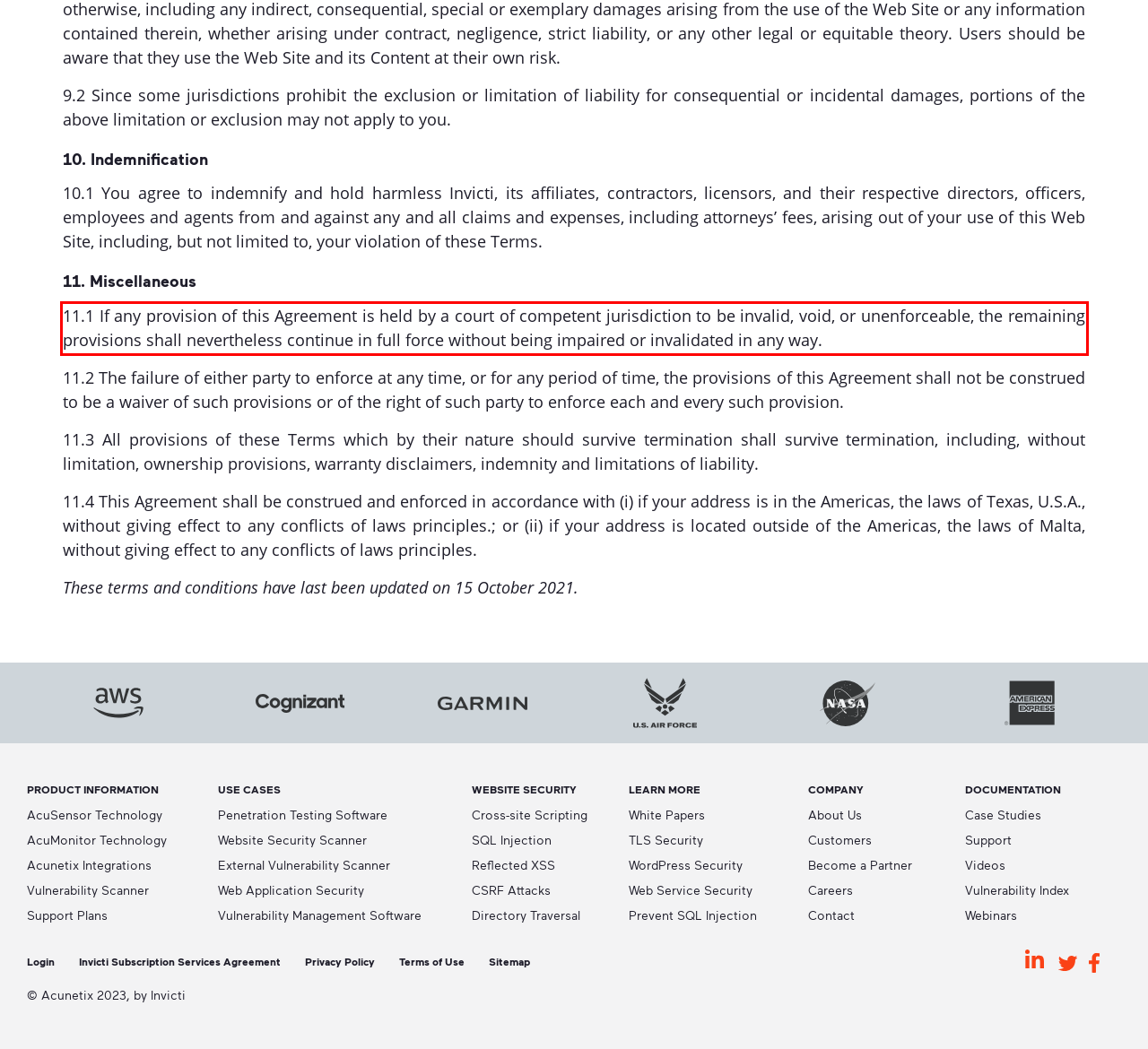Identify and extract the text within the red rectangle in the screenshot of the webpage.

11.1 If any provision of this Agreement is held by a court of competent jurisdiction to be invalid, void, or unenforceable, the remaining provisions shall nevertheless continue in full force without being impaired or invalidated in any way.